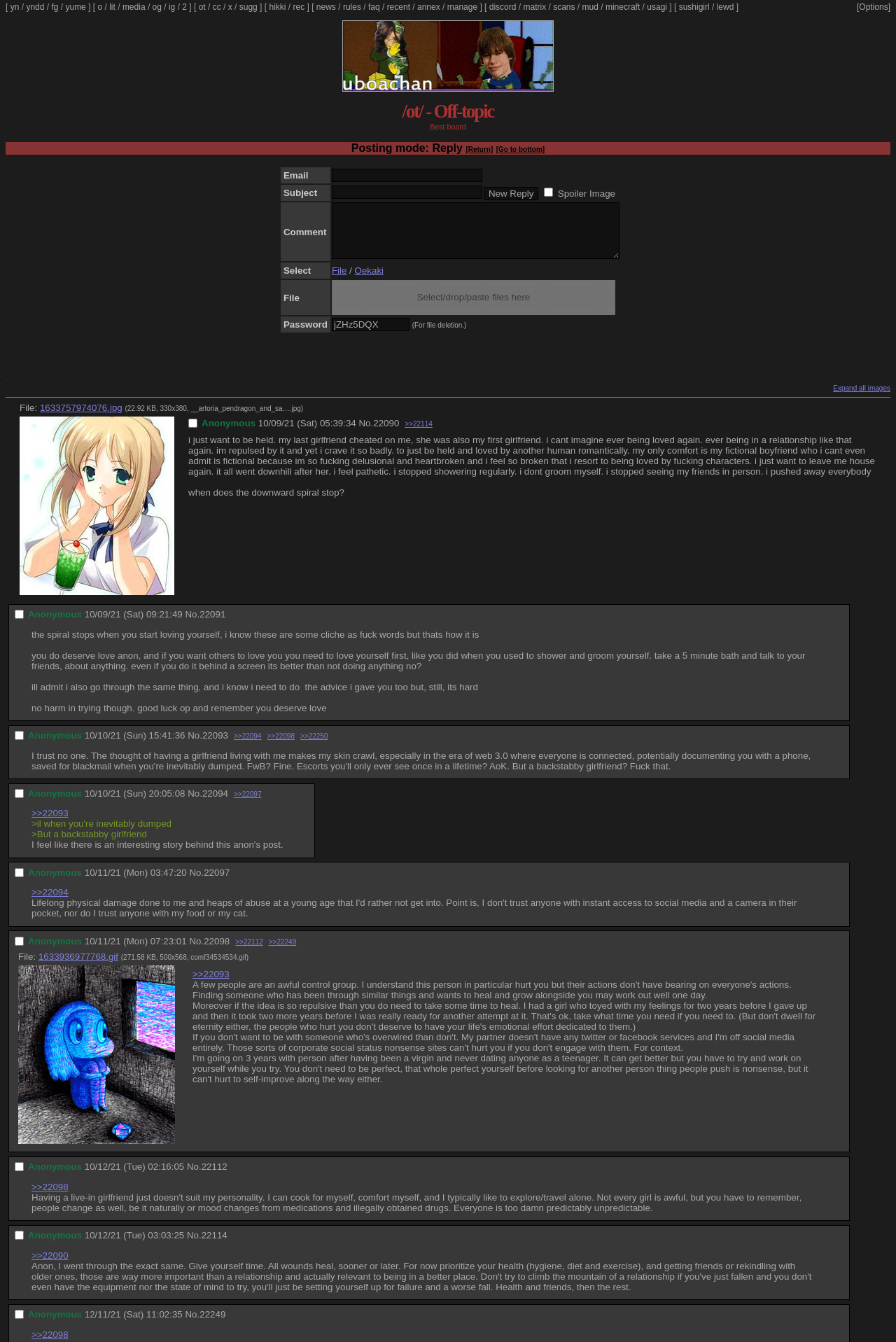Please extract the webpage's main title and generate its text content.

/ot/ - Off-topic